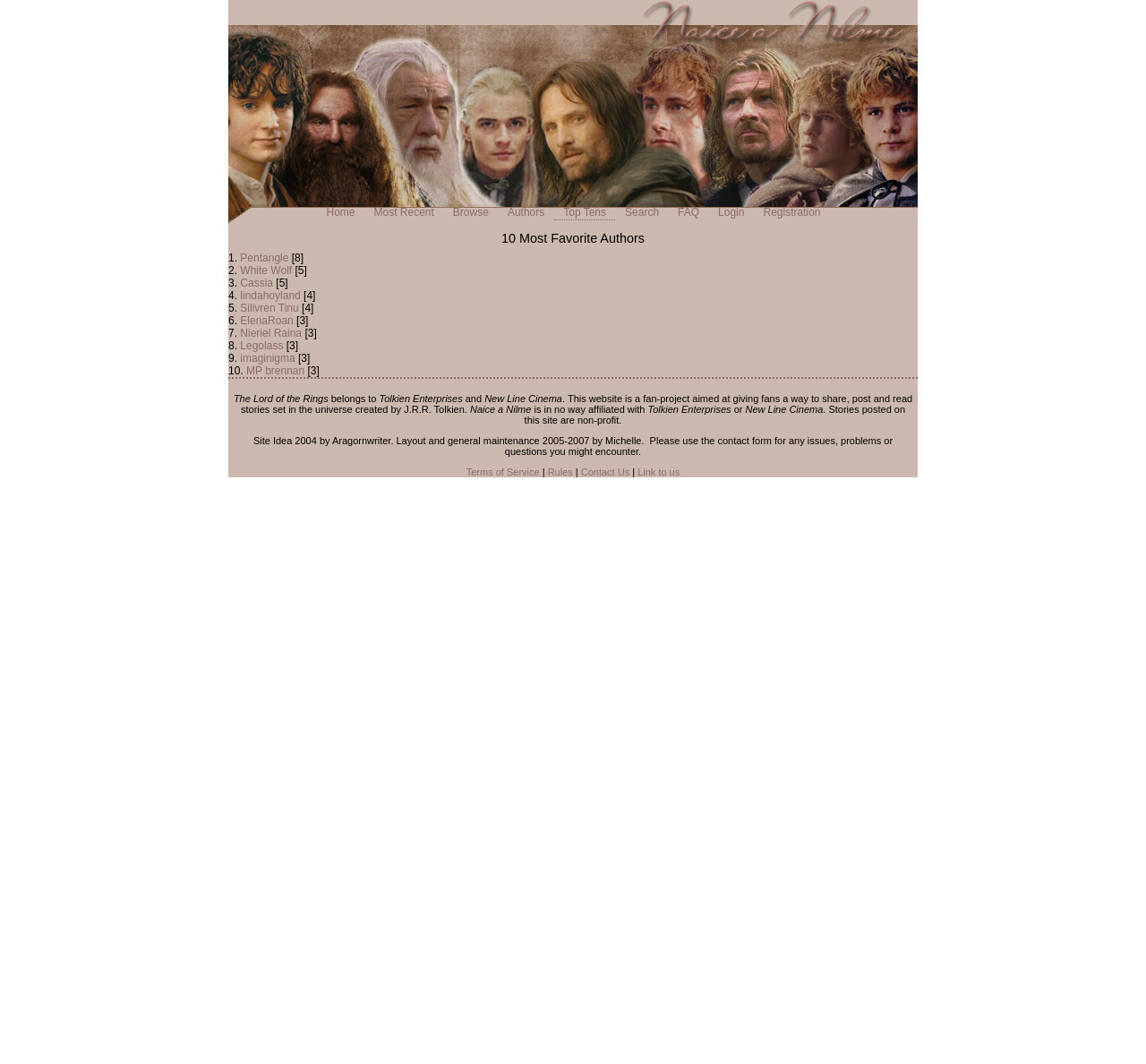Please look at the image and answer the question with a detailed explanation: Who is responsible for the site idea and layout?

The static text at the bottom of the webpage mentions that 'Site Idea 2004 by Aragornwriter. Layout and general maintenance 2005-2007 by Michelle', which suggests that Aragornwriter is responsible for the site idea and Michelle is responsible for the layout and general maintenance.